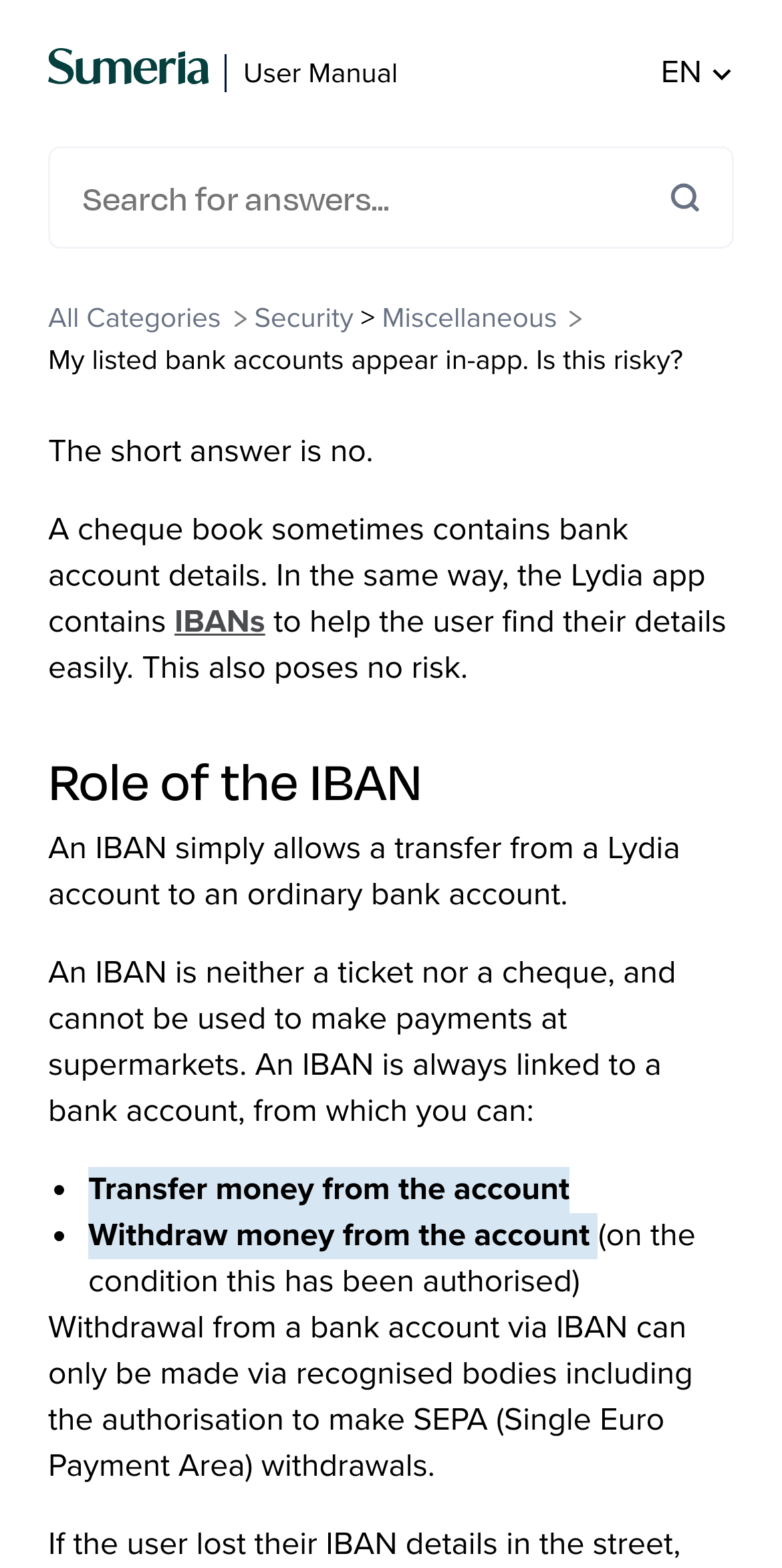Determine the bounding box coordinates for the area you should click to complete the following instruction: "Go back to top of document".

[0.81, 0.754, 0.938, 0.818]